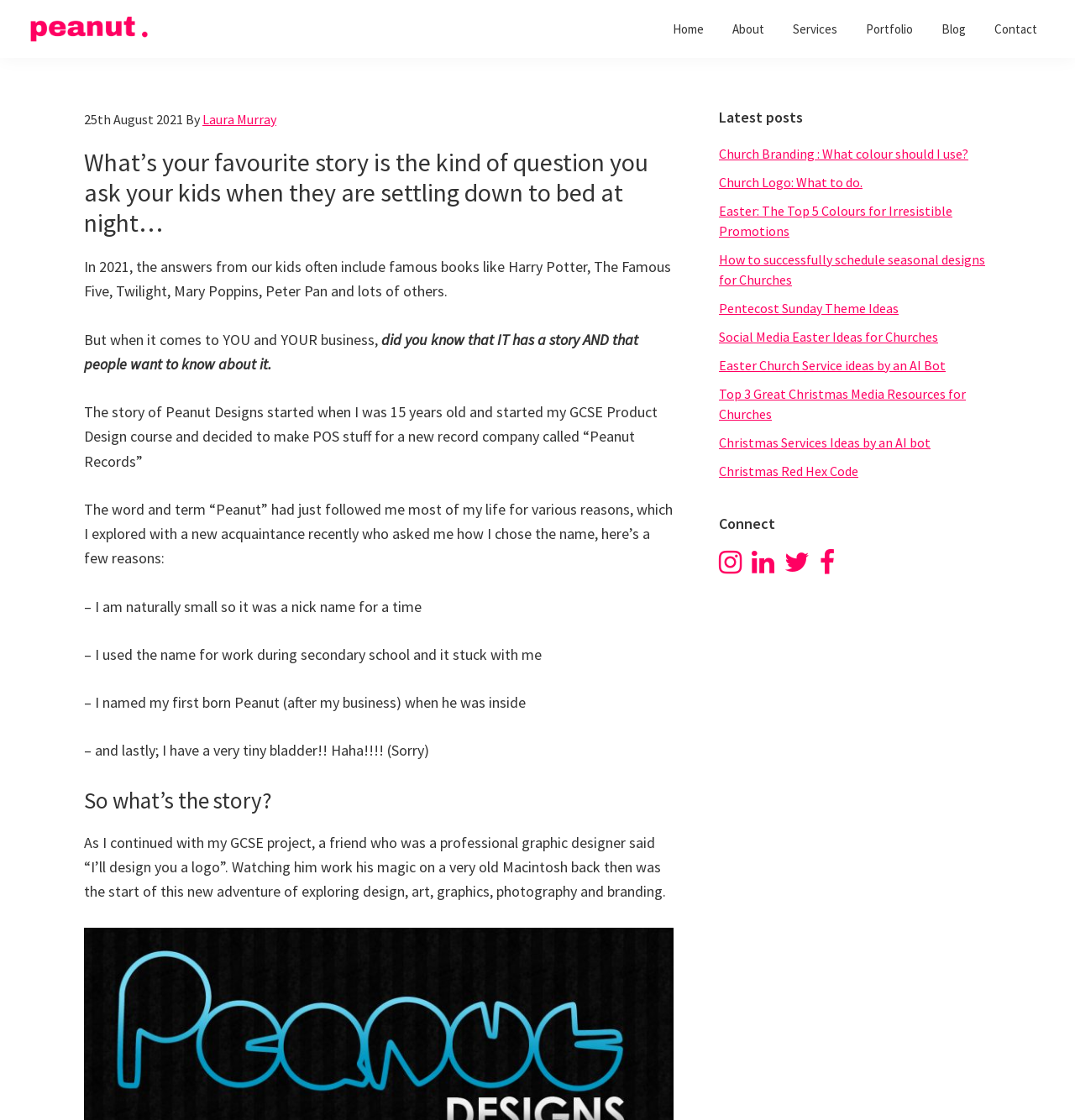Illustrate the webpage's structure and main components comprehensively.

This webpage is about Laura Murray, a designer, coach, and collaborator, and her business, Peanut Designs. At the top of the page, there is a logo of Peanut Designs, accompanied by a link to the website's main navigation. Below the logo, there is a brief introduction to Laura Murray, followed by a main heading that asks "What's your favourite story?" and explains that it's a question often asked of children, but rarely of adults and their businesses.

The page then delves into Laura's story, explaining how she started her business, Peanut Designs, at the age of 15, and how the name "Peanut" has followed her throughout her life. The story is divided into several paragraphs, each describing a different aspect of Laura's journey, including her GCSE project, her friend's help with designing a logo, and her exploration of design, art, graphics, photography, and branding.

To the right of the main content, there is a primary sidebar that contains a list of latest posts, including links to articles about church branding, logo design, and seasonal promotions. Below the latest posts, there are links to connect with Laura on social media platforms.

At the top of the page, there are also links to skip to primary navigation, main content, primary sidebar, and footer. The main navigation menu is located at the top right of the page, with links to Home, About, Services, Portfolio, Blog, and Contact.